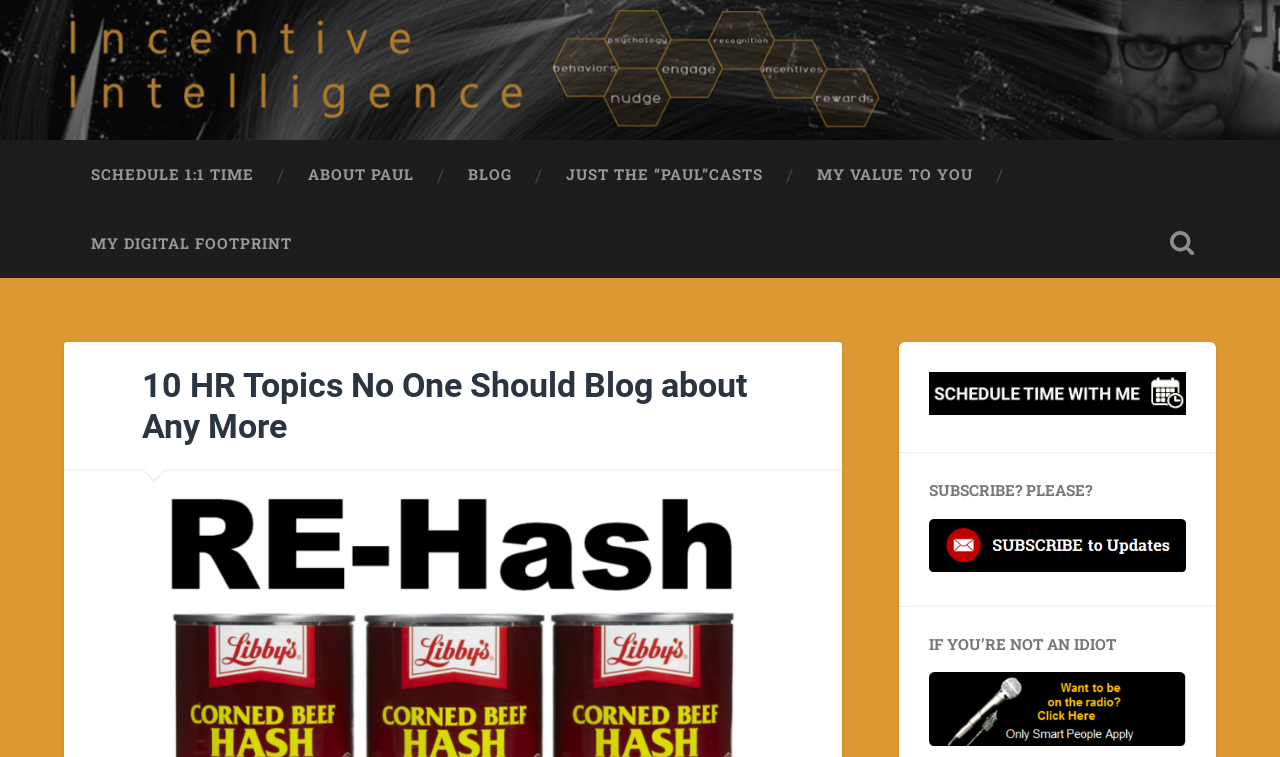Give an in-depth explanation of the webpage layout and content.

The webpage appears to be a blog or personal website, with a prominent heading "10 HR Topics No One Should Blog about Any More" at the top center of the page. Below this heading, there is a row of five links, including "SCHEDULE 1:1 TIME", "ABOUT PAUL", "BLOG", "JUST THE “PAUL”CASTS", and "MY VALUE TO YOU", which are evenly spaced and aligned horizontally across the top of the page.

To the right of these links, there is a button labeled "Toggle search field". Below the row of links, there is a large heading "10 HR Topics No One Should Blog about Any More" with a link to the same title. 

On the right side of the page, there are three sections with headings "SUBSCRIBE? PLEASE?", "IF YOU’RE NOT AN IDIOT", and another empty link. Each of these sections has an image and a link. The images are positioned to the right of the headings, and the links are below the headings.

There are a total of 9 links and 2 buttons on the page, with 2 images on the right side of the page. The overall layout is organized, with clear headings and concise text.